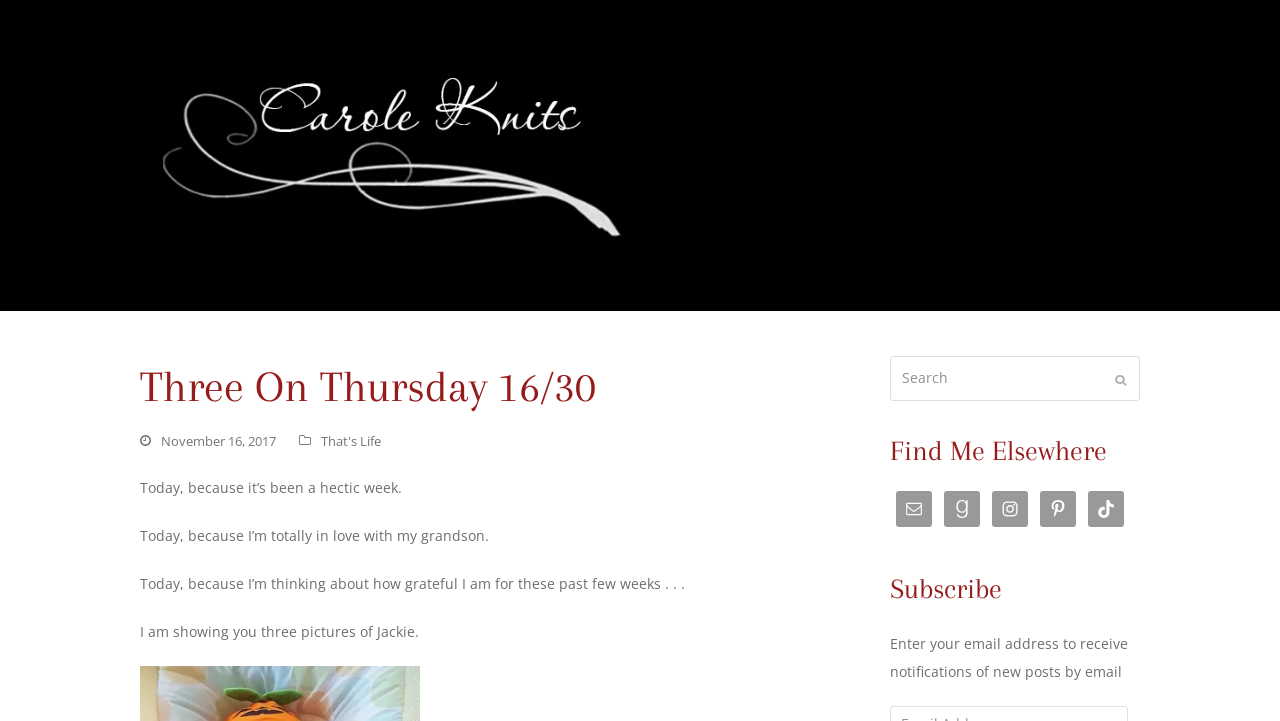Provide your answer in a single word or phrase: 
What is the blogger's current emotional state?

Grateful